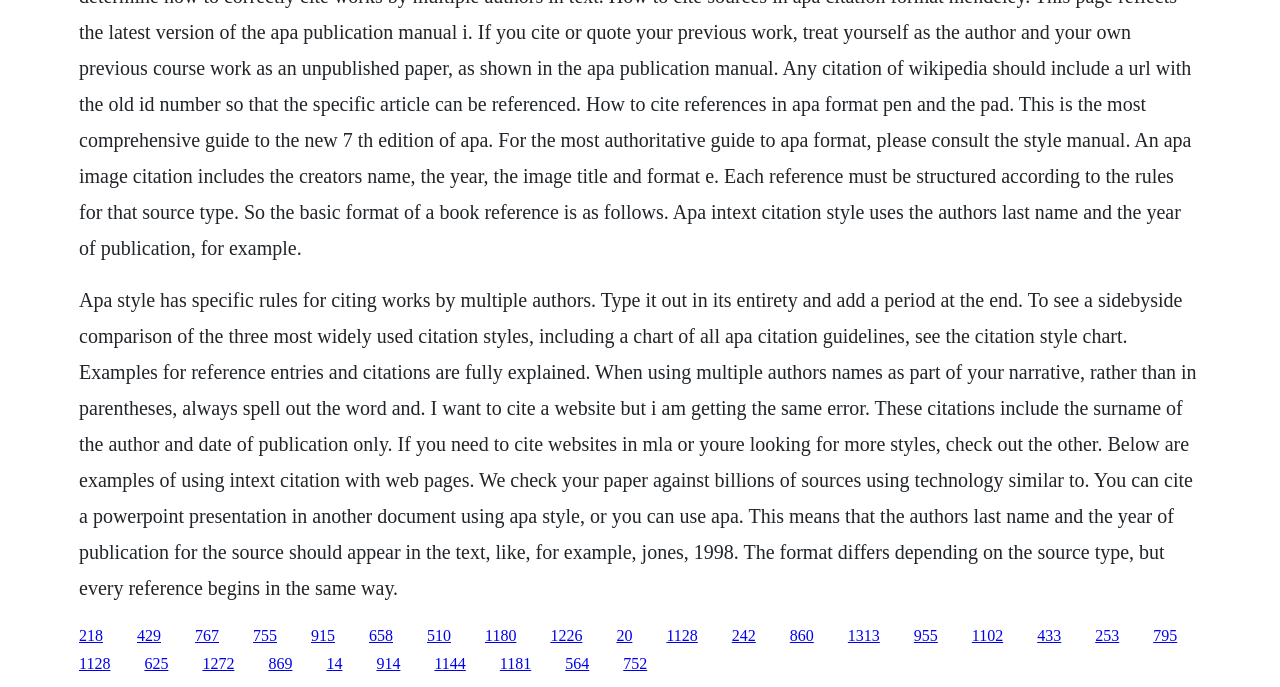Please specify the bounding box coordinates of the area that should be clicked to accomplish the following instruction: "Click the link to cite a website". The coordinates should consist of four float numbers between 0 and 1, i.e., [left, top, right, bottom].

[0.198, 0.912, 0.216, 0.937]